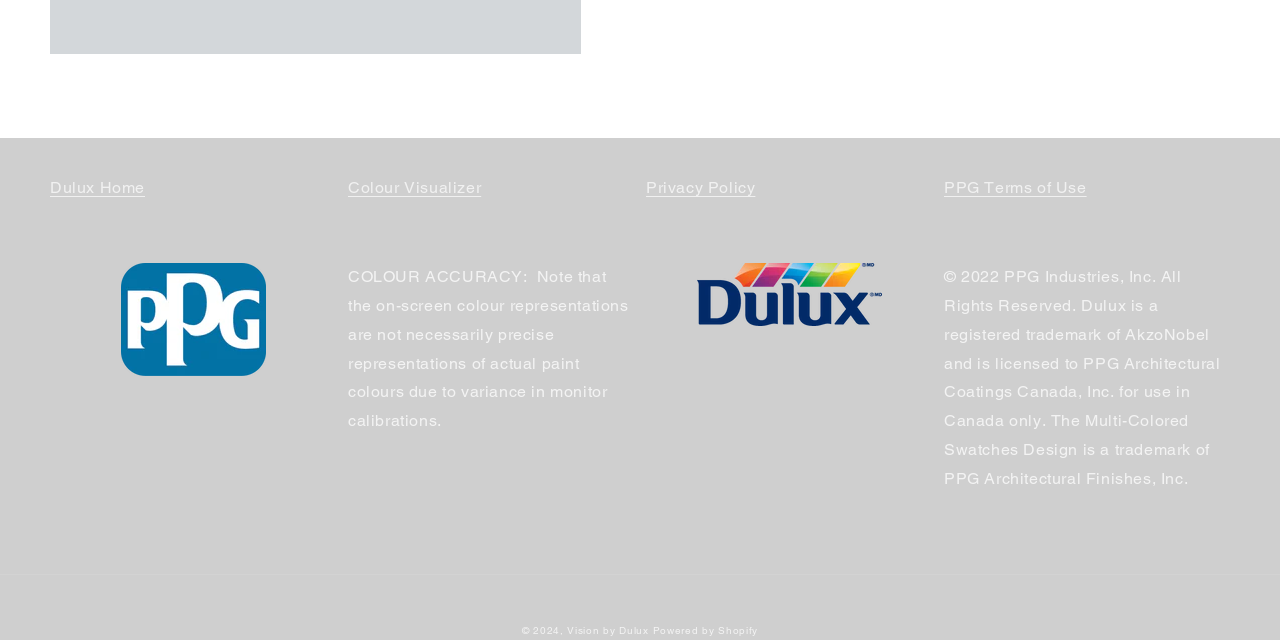Provide the bounding box coordinates of the UI element this sentence describes: "PPG Terms of Use".

[0.738, 0.279, 0.849, 0.308]